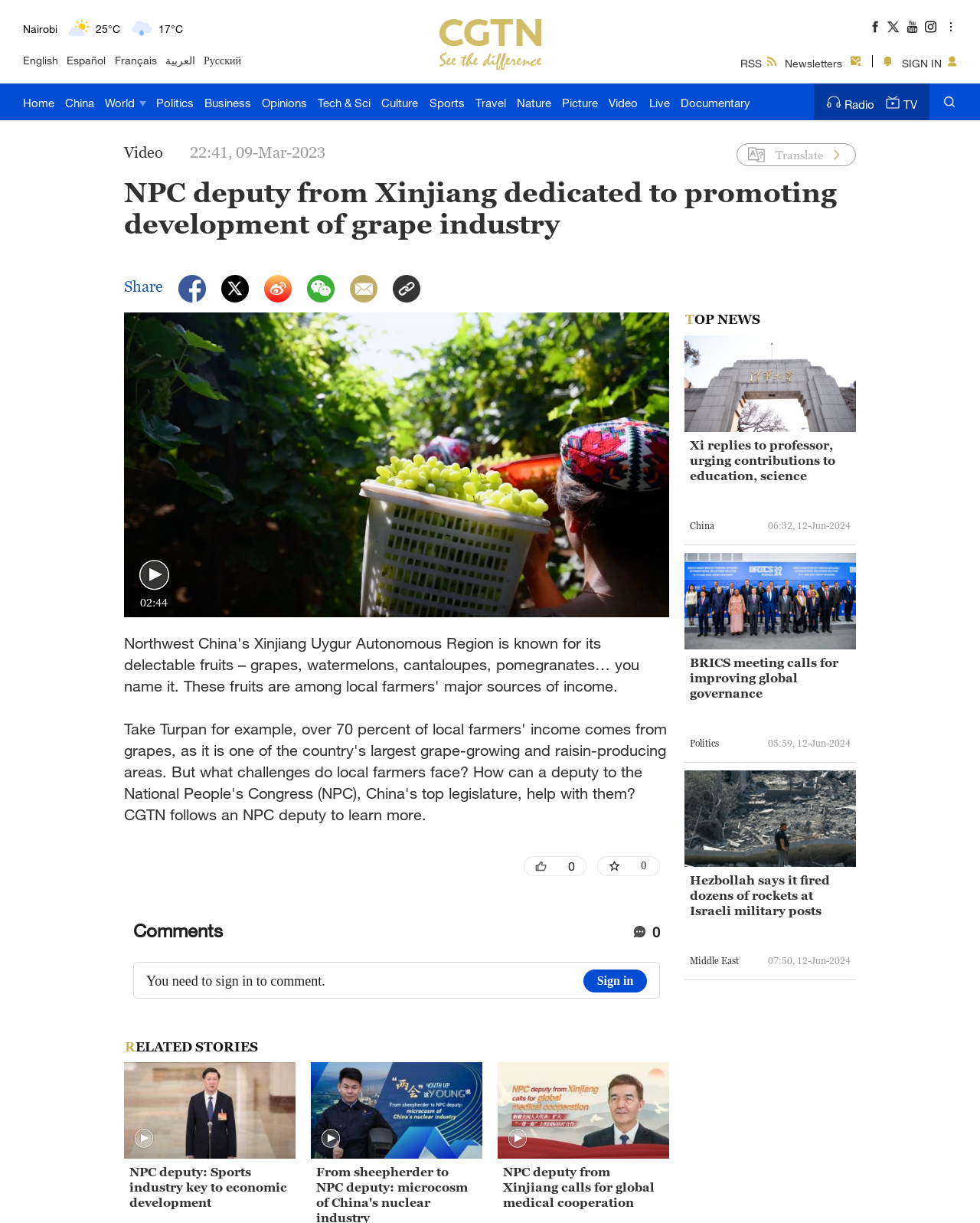Generate a comprehensive description of the webpage content.

This webpage appears to be a news website, with a focus on international news and current events. At the top of the page, there is a row of links to different language options, including English, Español, Français, العربية, and Русский. Below this, there is a navigation menu with links to various sections of the website, including Home, China, World, Politics, Business, Opinions, Tech & Sci, Culture, Sports, Travel, Nature, Picture, Video, Live, and Documentary.

To the right of the navigation menu, there is a section displaying the current weather for various cities around the world, including Bengaluru, New York, Mumbai, Delhi, Hyderabad, Sydney, and Singapore. Each city is represented by a small icon indicating the current weather conditions, such as sunny, cloudy, or rainy, along with the current temperature.

Below the weather section, there is a prominent headline and a brief summary of a news article about a NPC deputy from Xinjiang dedicated to the development of the grape industry. The article appears to be the main focus of the page.

On the right-hand side of the page, there are several links to other sections of the website, including RSS, Newsletters, and a sign-in button. There are also several social media links and a search bar.

At the bottom of the page, there is a row of links to various other sections of the website, including Radio and TV. There is also a translate button and a link to a video section.

Overall, the webpage appears to be a news website with a focus on international news and current events, with a variety of features and sections to explore.